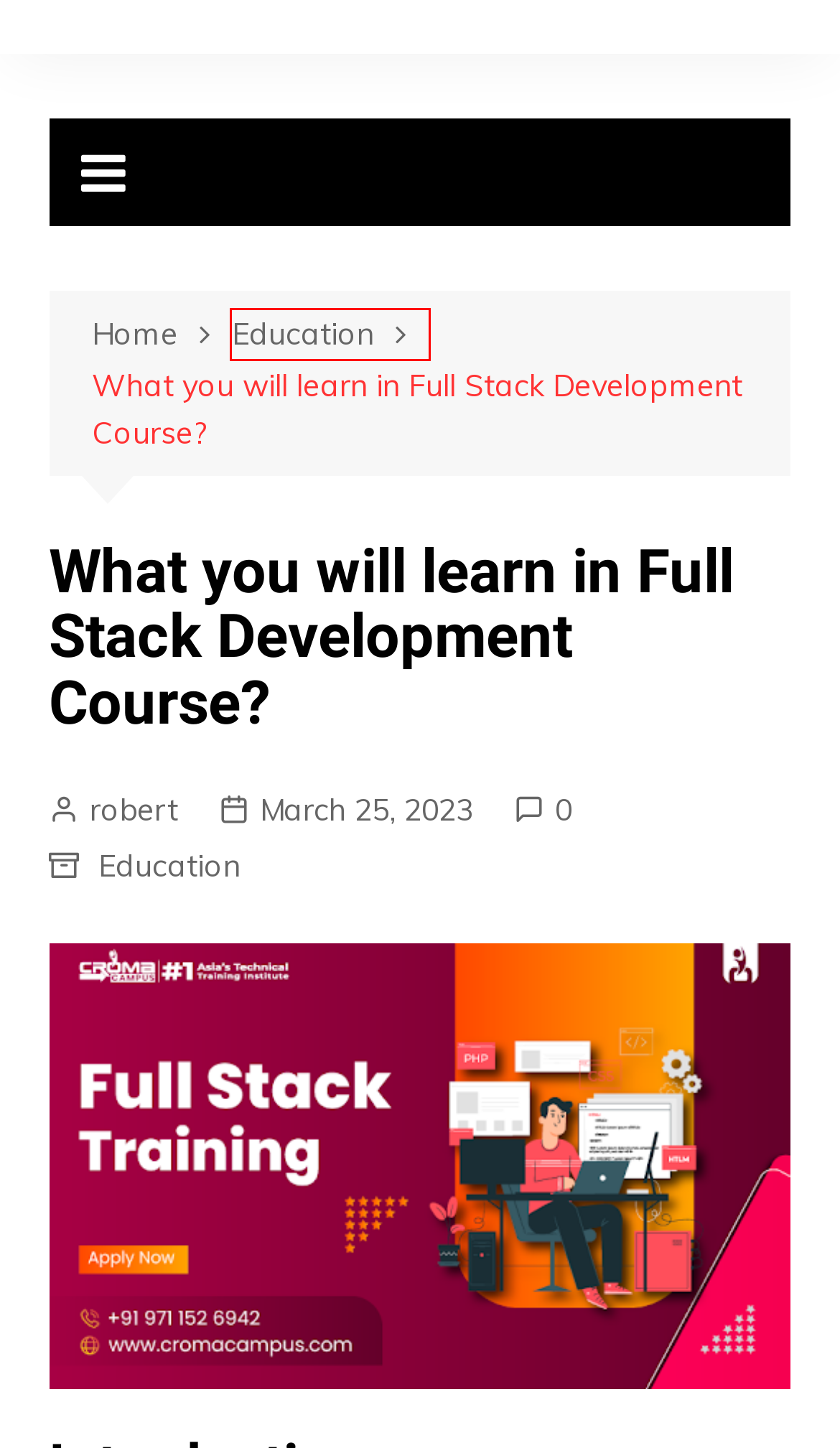You are looking at a screenshot of a webpage with a red bounding box around an element. Determine the best matching webpage description for the new webpage resulting from clicking the element in the red bounding box. Here are the descriptions:
A. Submit Guest Post With Instant Approval - BlogsFlu
B. Exploring Power BI: Your True Guide To Get Started
C. A Comprehensive Guide to Choosing Stylish Ladies Pajamas
D. Business Archives -
E. Submit Guest Post -
F. Power BI Fundamentals: Building Your Data Visualization Skills
G. Education Archives -
H. Benefits And Features Of SAP HANA In 2024

G